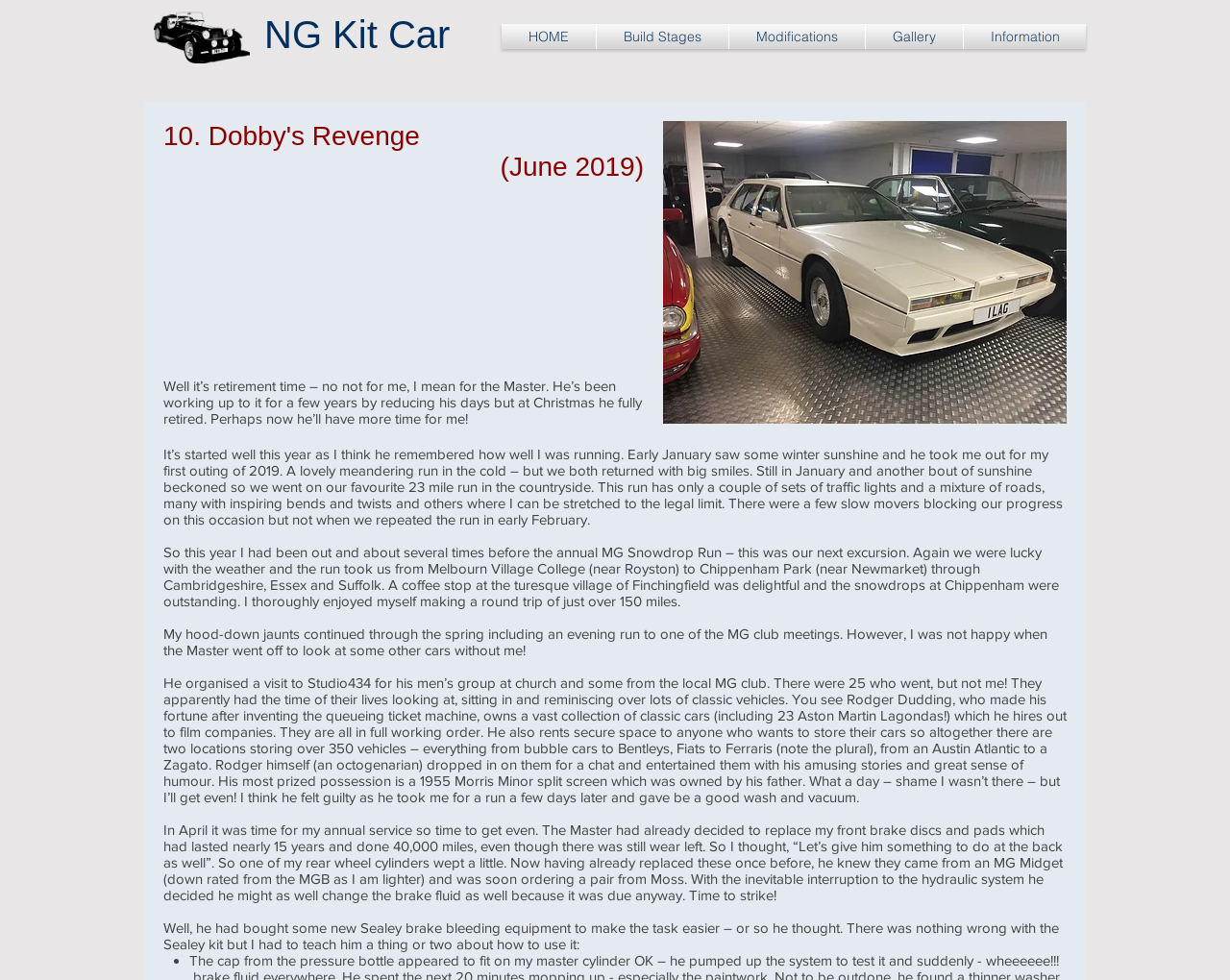What is the Master's occupation?
Look at the screenshot and provide an in-depth answer.

The text 'He’s been working up to it for a few years by reducing his days but at Christmas he fully retired.' indicates that the Master has retired from his job, but the exact occupation is not specified.